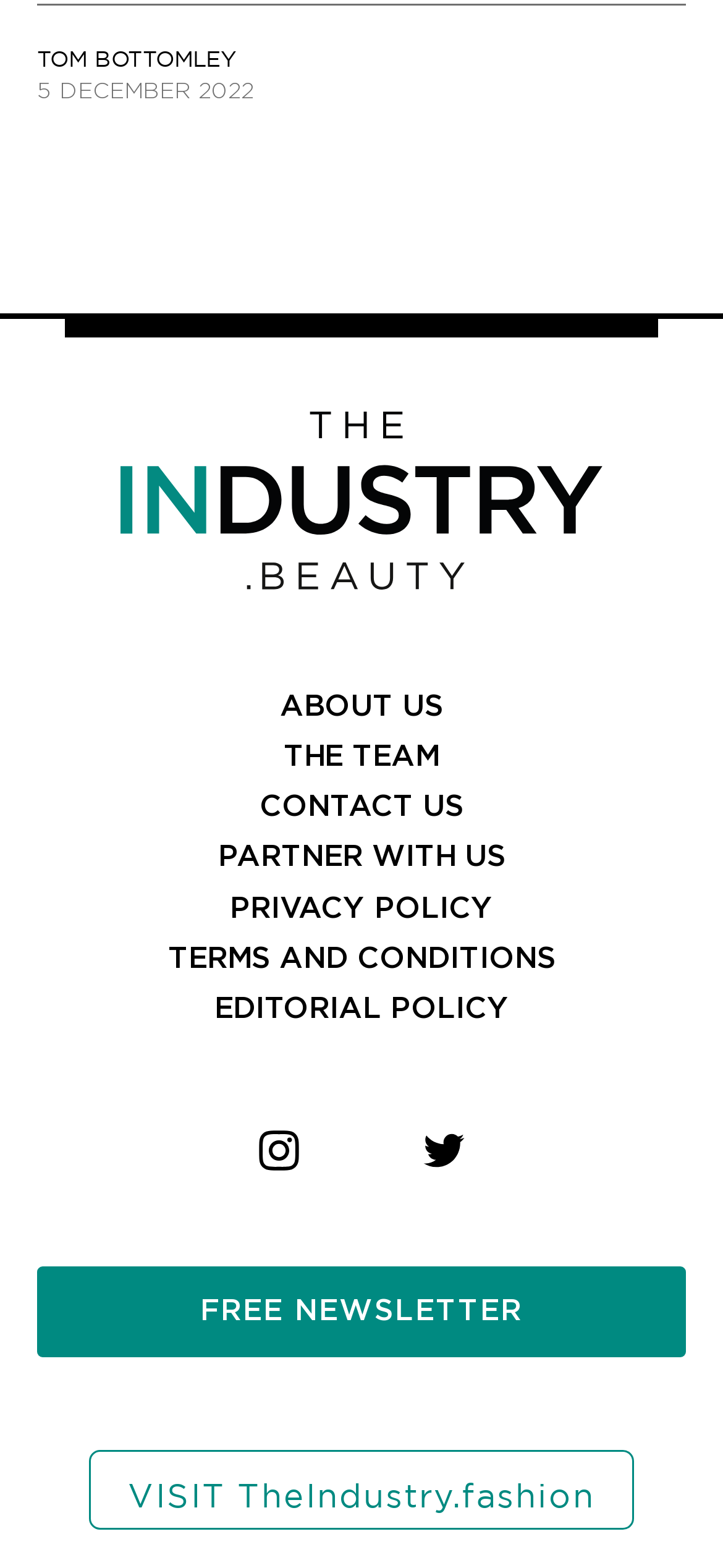Please locate the bounding box coordinates of the element that should be clicked to achieve the given instruction: "Follow on twitter".

[0.587, 0.723, 0.643, 0.744]